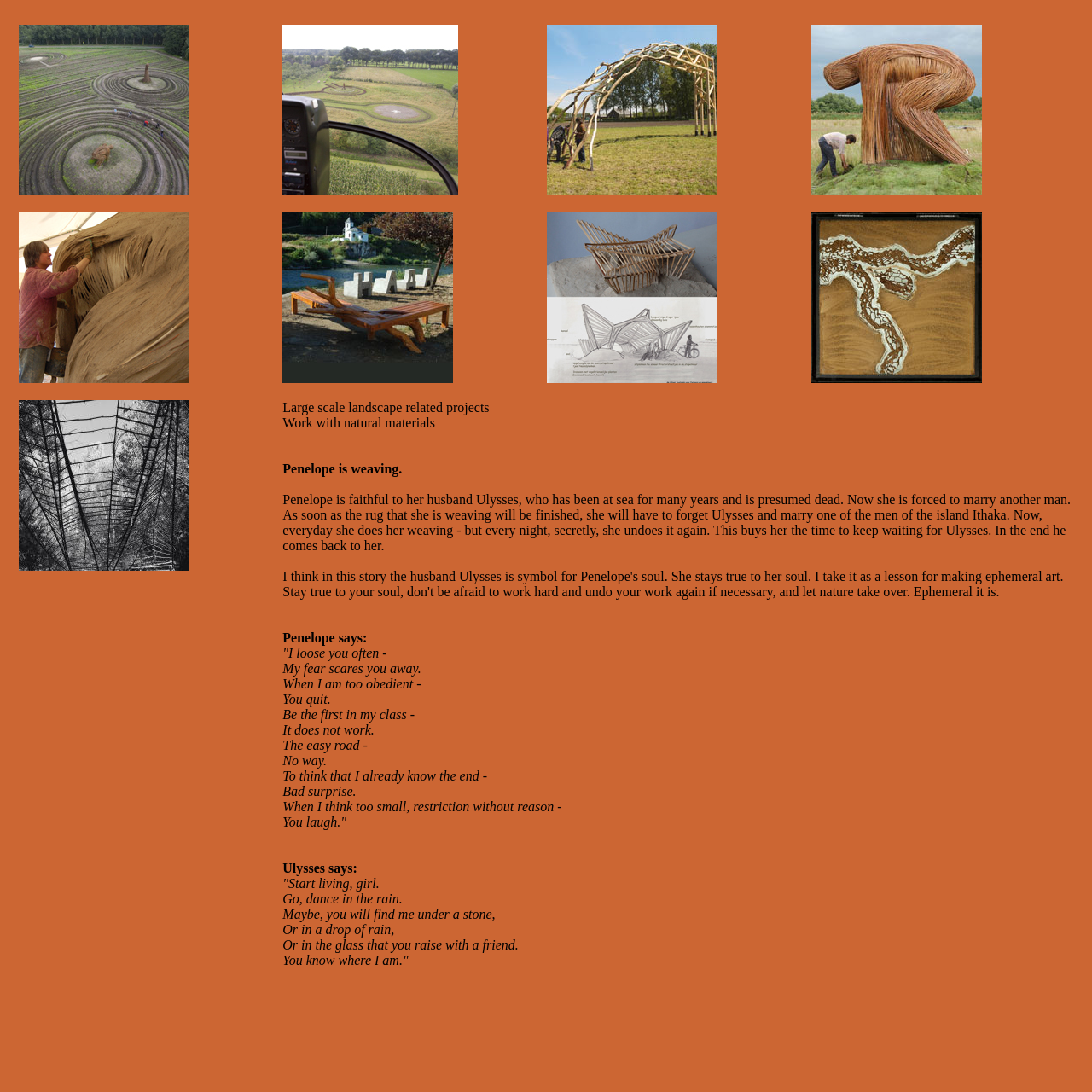Please specify the bounding box coordinates in the format (top-left x, top-left y, bottom-right x, bottom-right y), with values ranging from 0 to 1. Identify the bounding box for the UI component described as follows: Home

None